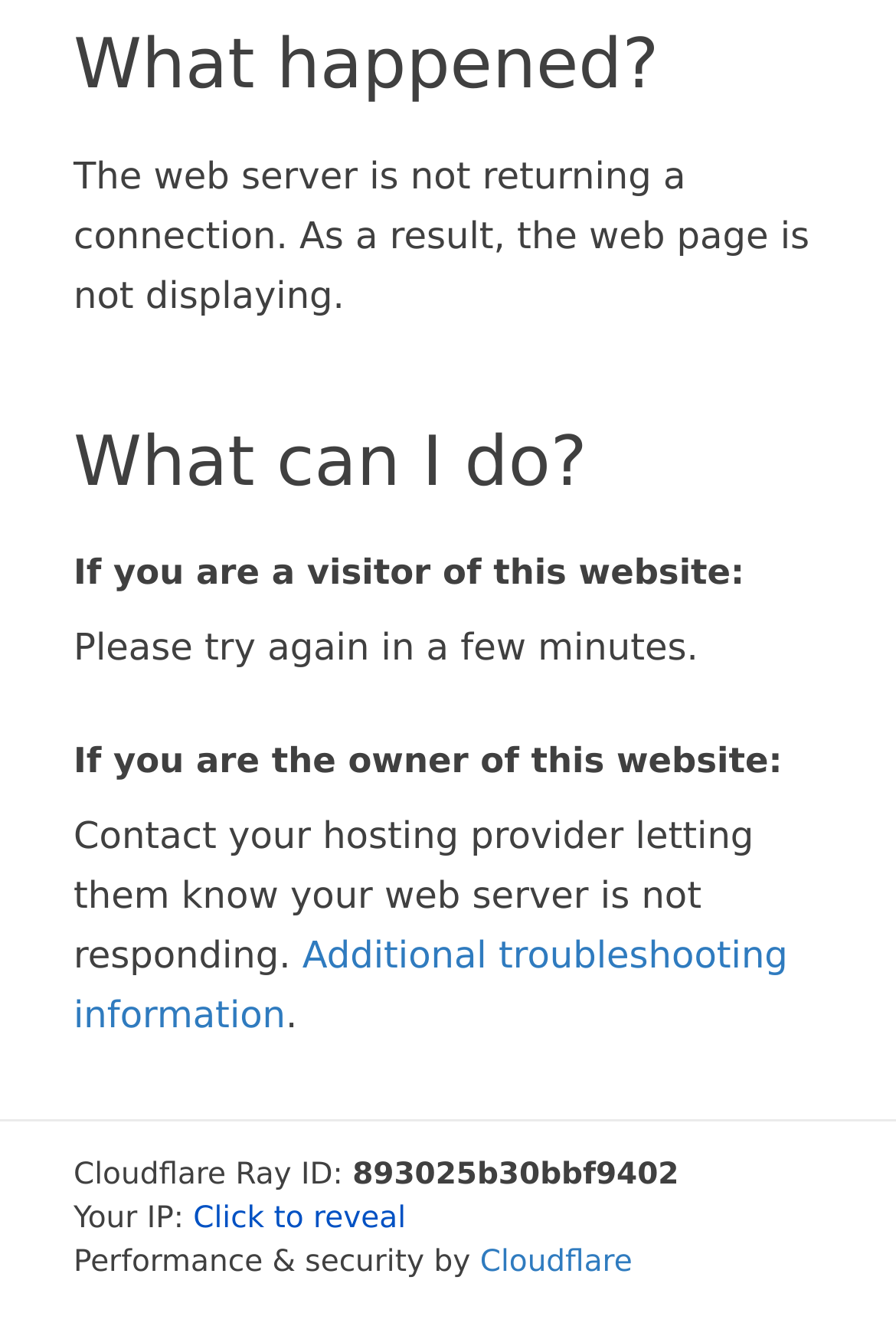Identify the coordinates of the bounding box for the element described below: "Cloudflare". Return the coordinates as four float numbers between 0 and 1: [left, top, right, bottom].

[0.536, 0.94, 0.706, 0.966]